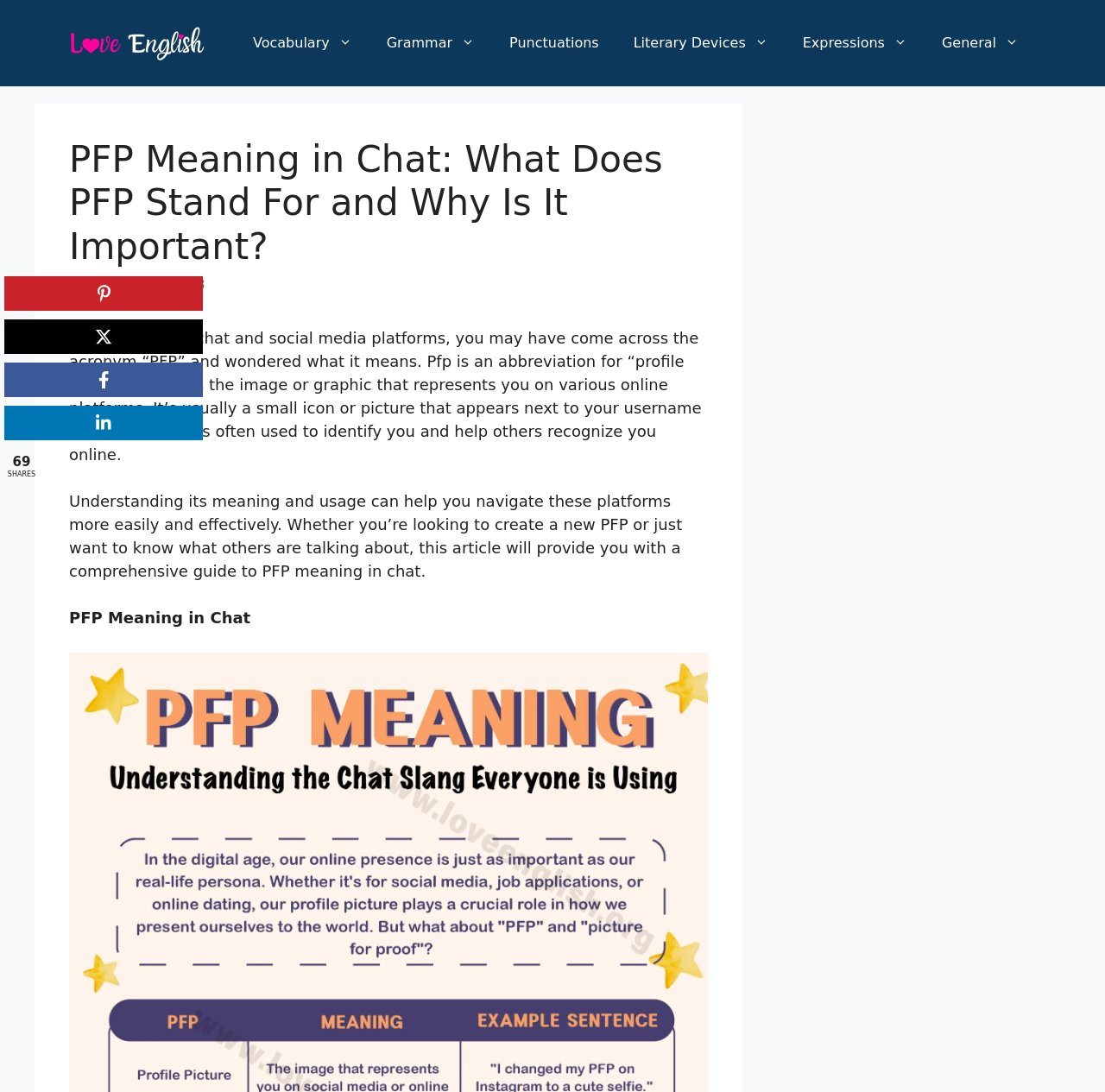What does PFP stand for?
Please give a detailed and thorough answer to the question, covering all relevant points.

The webpage explains that PFP is an abbreviation for 'profile picture', which is the image or graphic that represents a user on various online platforms.